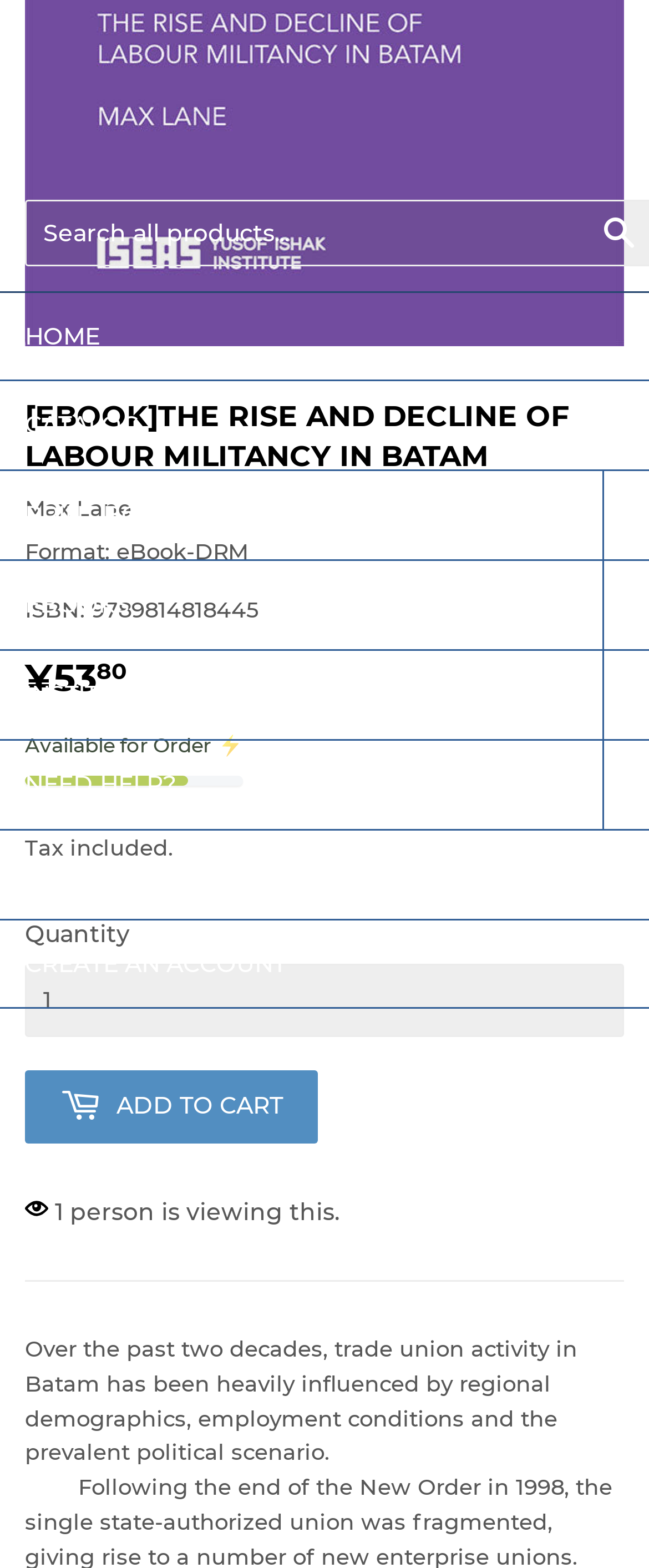Using the elements shown in the image, answer the question comprehensively: What is the format of the book?

I found the format of the book by looking at the text 'Format: eBook-DRM' which is located below the book title.